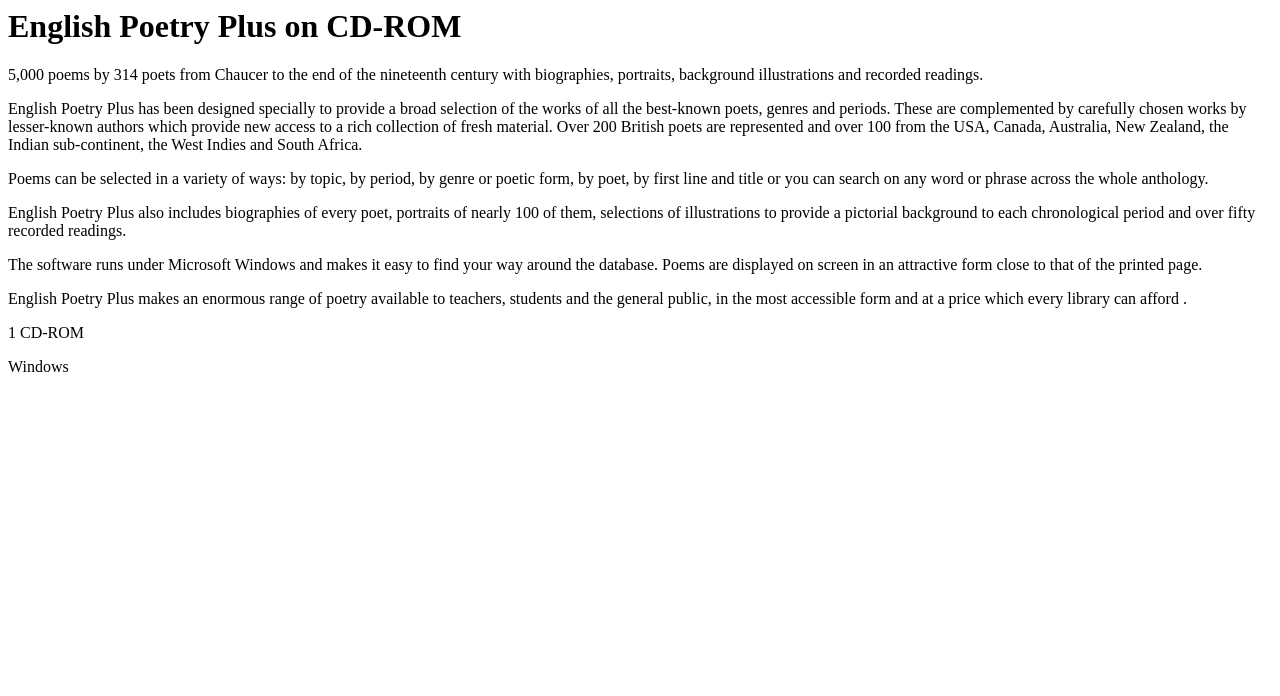Write a detailed summary of the webpage.

The webpage is about Chadwyck-Healey's English Poetry Plus on CD-ROM, a digital collection of poetry. At the top, there is a heading that displays the title "English Poetry Plus on CD-ROM". Below the heading, there is a brief description of the collection, stating that it contains 5,000 poems by 314 poets from Chaucer to the end of the nineteenth century, along with biographies, portraits, background illustrations, and recorded readings.

Following this description, there are four paragraphs of text that provide more information about the collection. The first paragraph explains that the collection is designed to provide a broad selection of works by well-known and lesser-known poets, covering various genres and periods. The second paragraph describes the different ways users can search for poems, including by topic, period, genre, poet, first line, and title. The third paragraph highlights the additional features of the collection, including biographies, portraits, illustrations, and recorded readings. The fourth paragraph explains that the software runs on Microsoft Windows and displays poems in an attractive format.

At the bottom, there is a final line of text that mentions the collection is available on one CD-ROM. Overall, the webpage provides a detailed description of the English Poetry Plus collection, its features, and its accessibility.